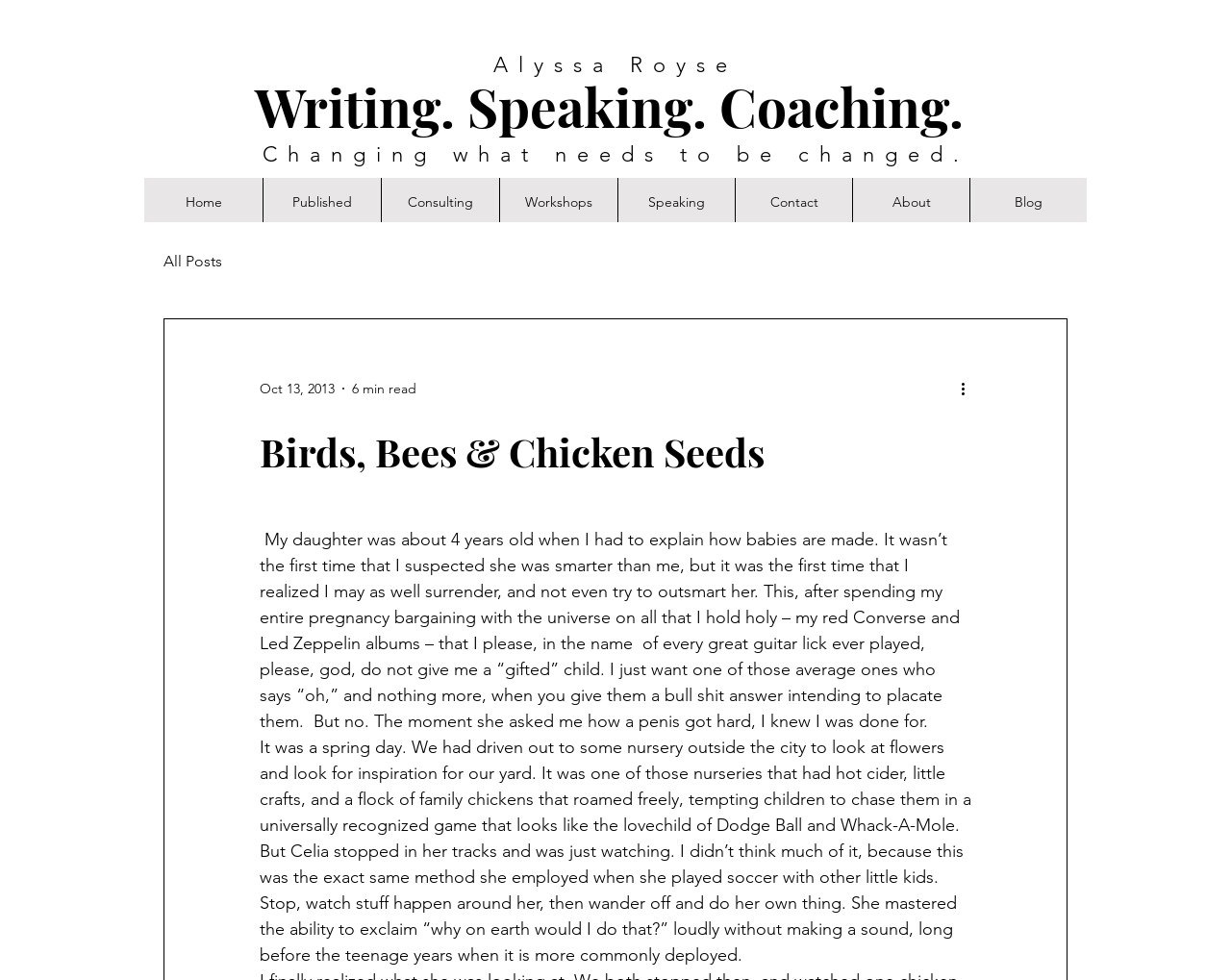Determine the bounding box coordinates for the area that should be clicked to carry out the following instruction: "Click on the 'Home' link".

[0.117, 0.182, 0.213, 0.231]